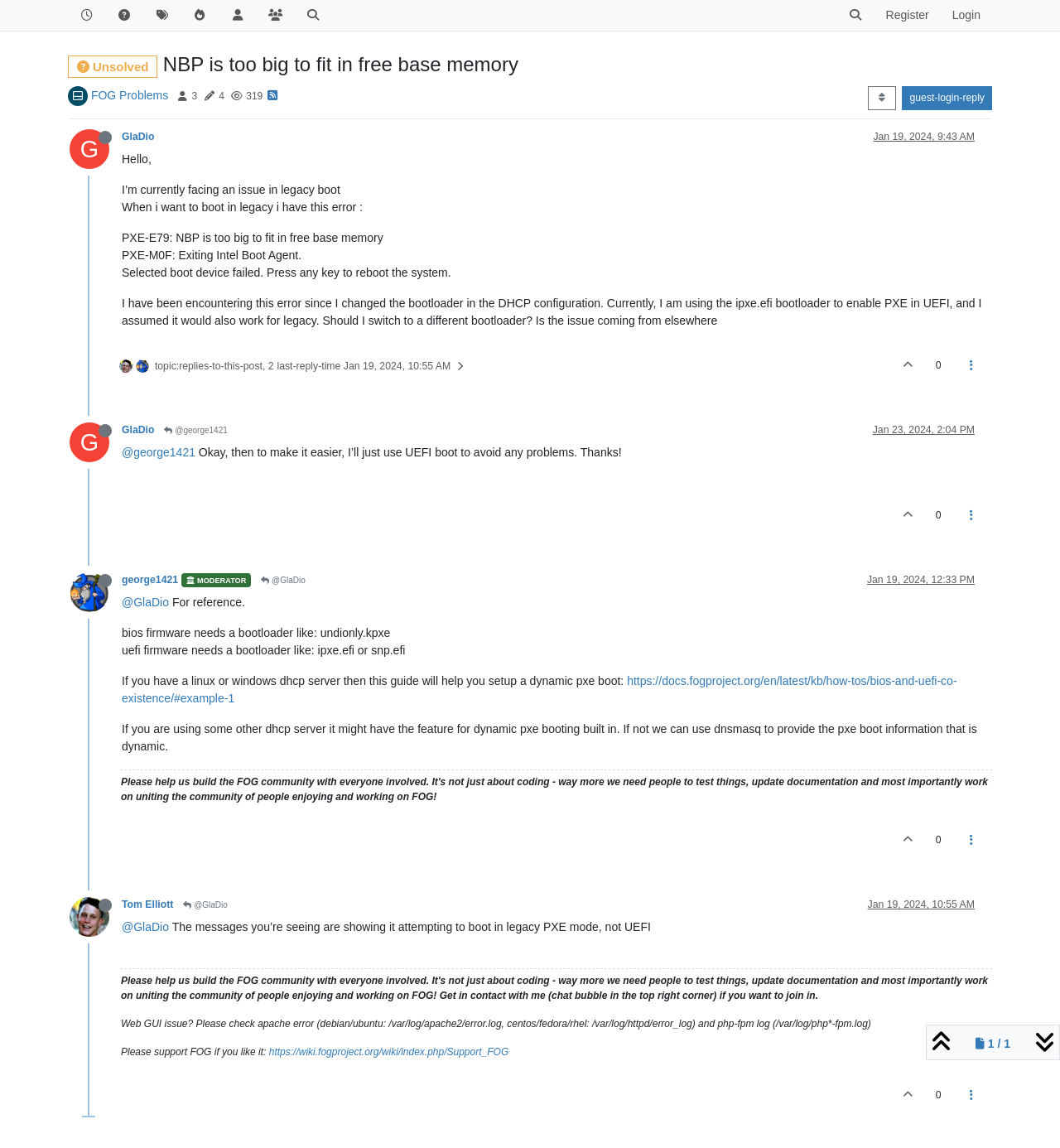Please find the bounding box coordinates for the clickable element needed to perform this instruction: "Search for a topic".

[0.789, 0.0, 0.825, 0.027]